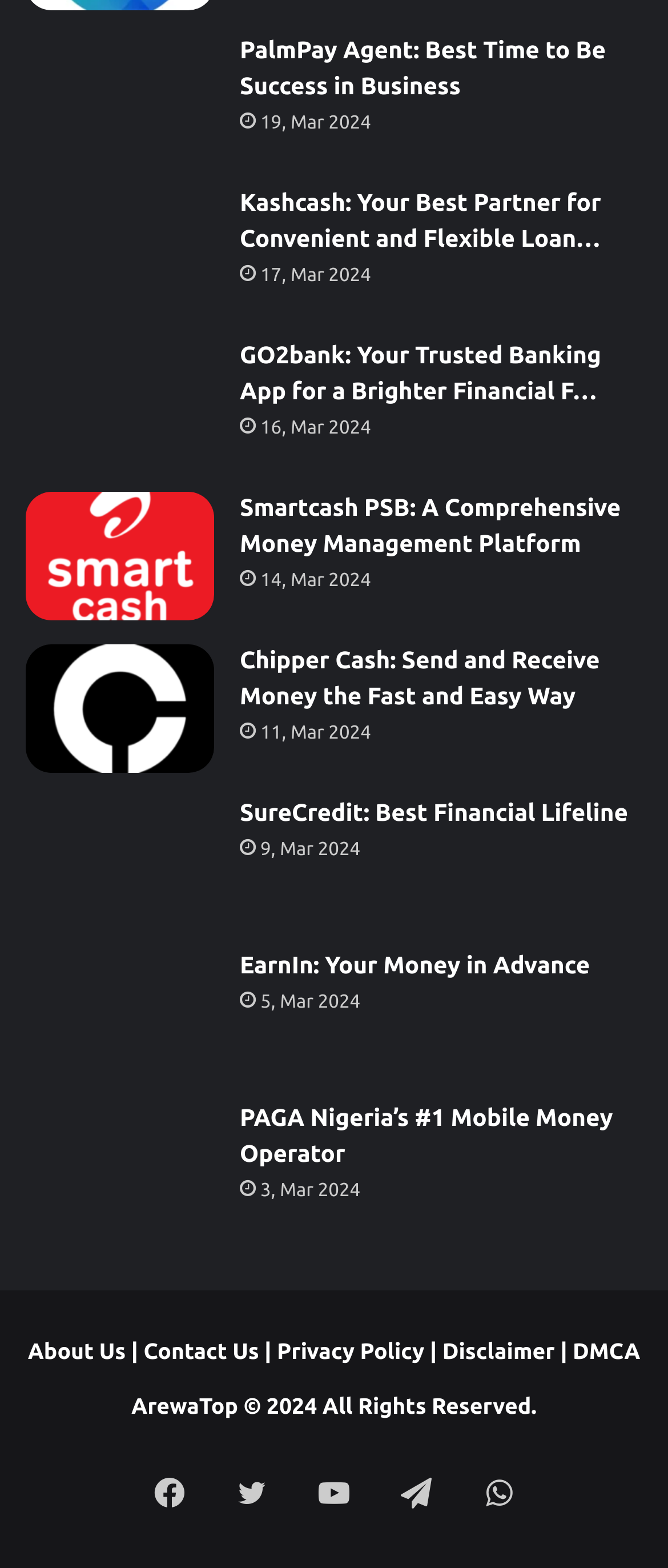Provide the bounding box coordinates of the HTML element this sentence describes: "Twitter". The bounding box coordinates consist of four float numbers between 0 and 1, i.e., [left, top, right, bottom].

[0.315, 0.926, 0.438, 0.978]